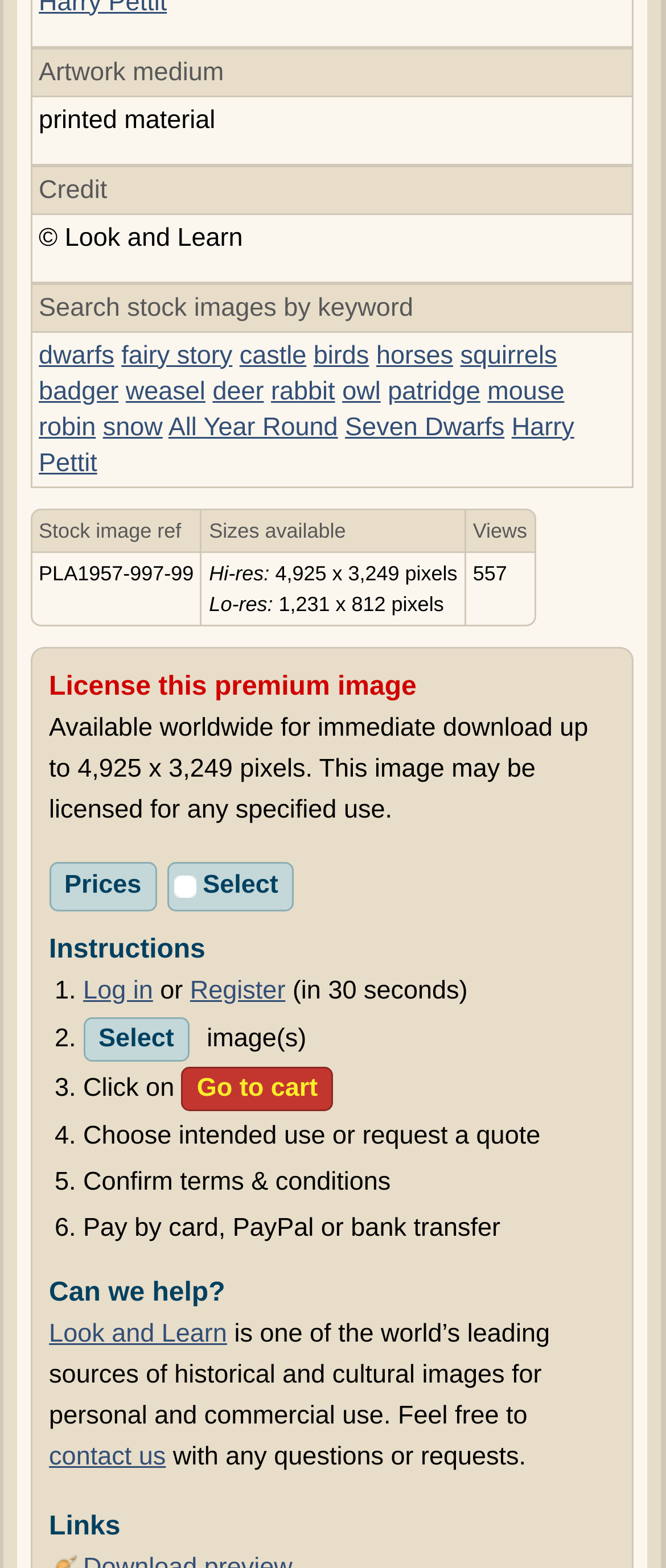What is the name of the website?
Refer to the image and answer the question using a single word or phrase.

Look and Learn